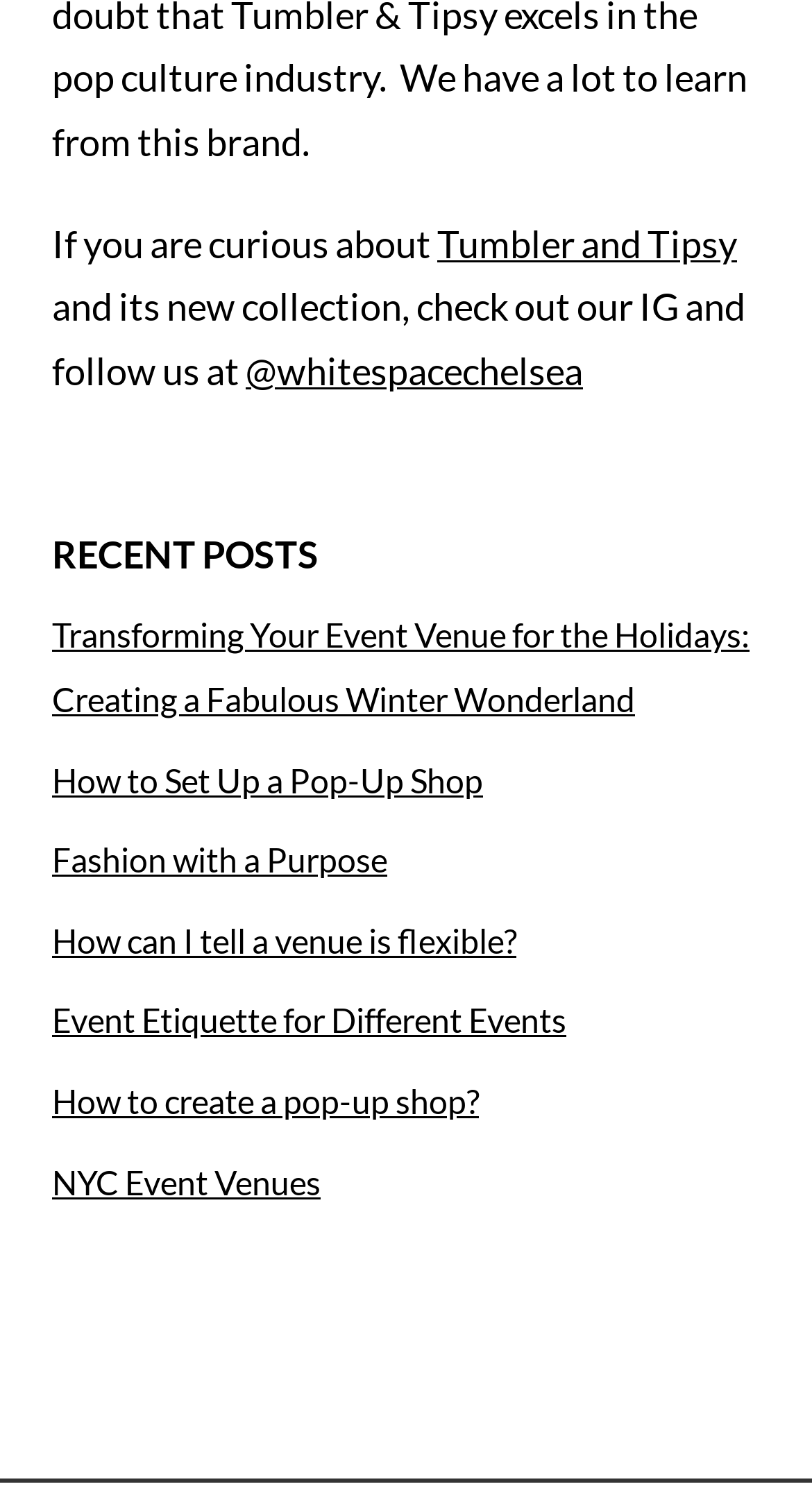Pinpoint the bounding box coordinates of the area that must be clicked to complete this instruction: "Read about Transforming Your Event Venue for the Holidays".

[0.064, 0.412, 0.923, 0.482]